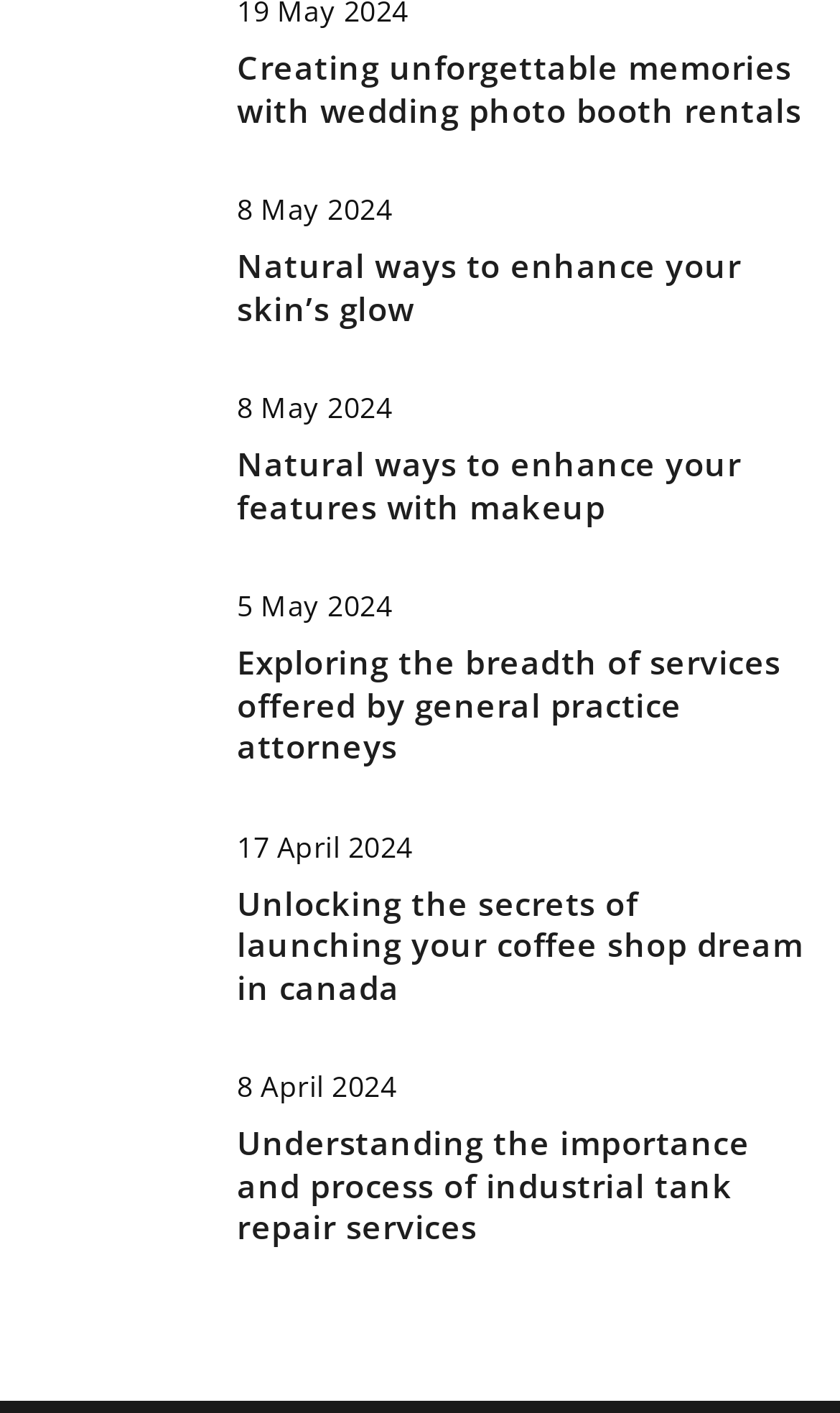Please locate the bounding box coordinates for the element that should be clicked to achieve the following instruction: "View the article about natural ways to enhance your skin’s glow". Ensure the coordinates are given as four float numbers between 0 and 1, i.e., [left, top, right, bottom].

[0.038, 0.139, 0.244, 0.231]